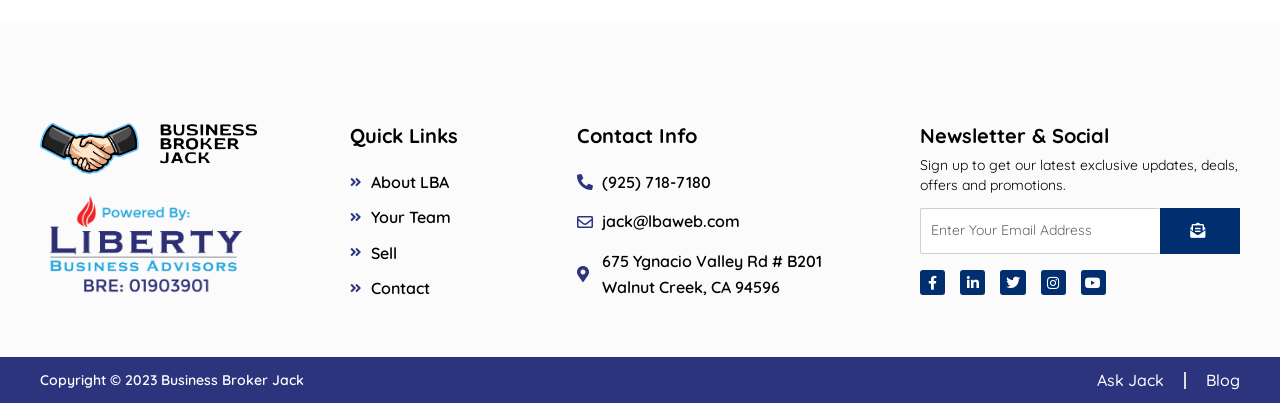From the webpage screenshot, identify the region described by name="form_fields[email]" placeholder="Enter Your Email Address". Provide the bounding box coordinates as (top-left x, top-left y, bottom-right x, bottom-right y), with each value being a floating point number between 0 and 1.

[0.719, 0.516, 0.906, 0.63]